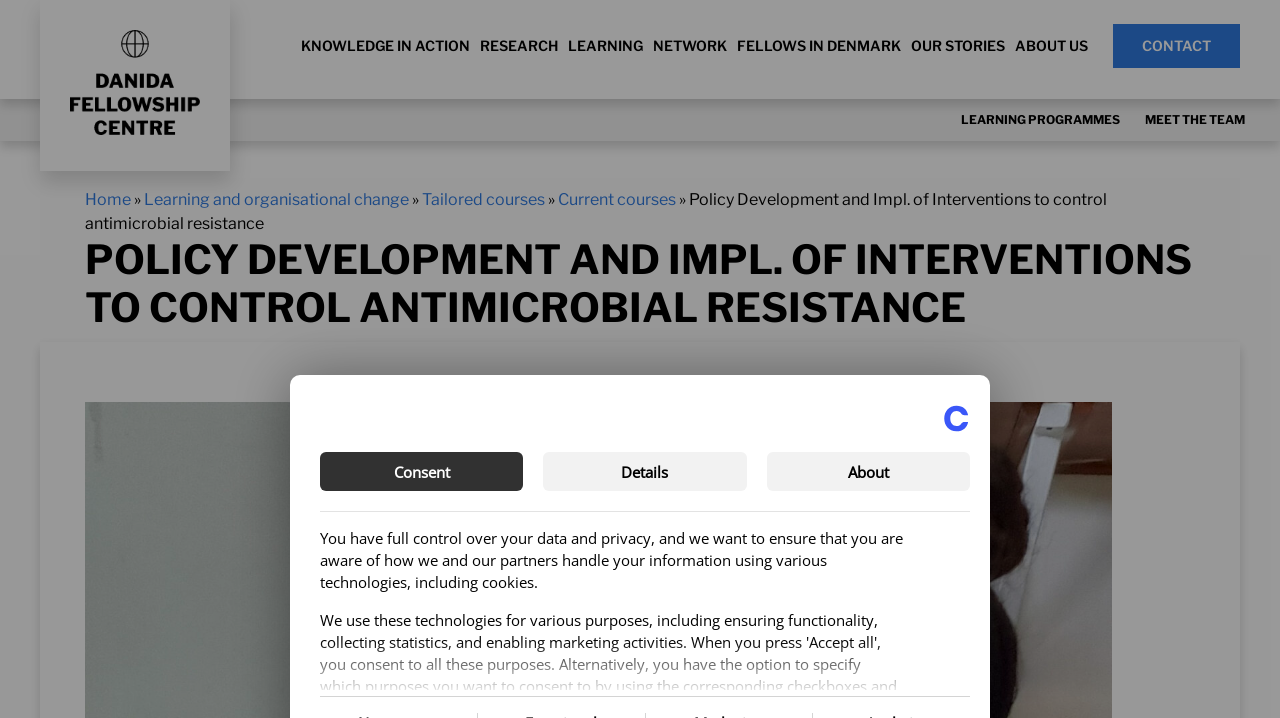Could you indicate the bounding box coordinates of the region to click in order to complete this instruction: "Click on the Home link".

[0.066, 0.265, 0.102, 0.291]